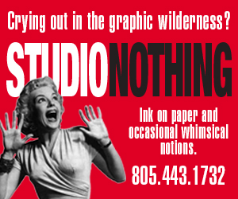What is the tone of the message conveyed by the woman's expression?
Using the image as a reference, give a one-word or short phrase answer.

Playful